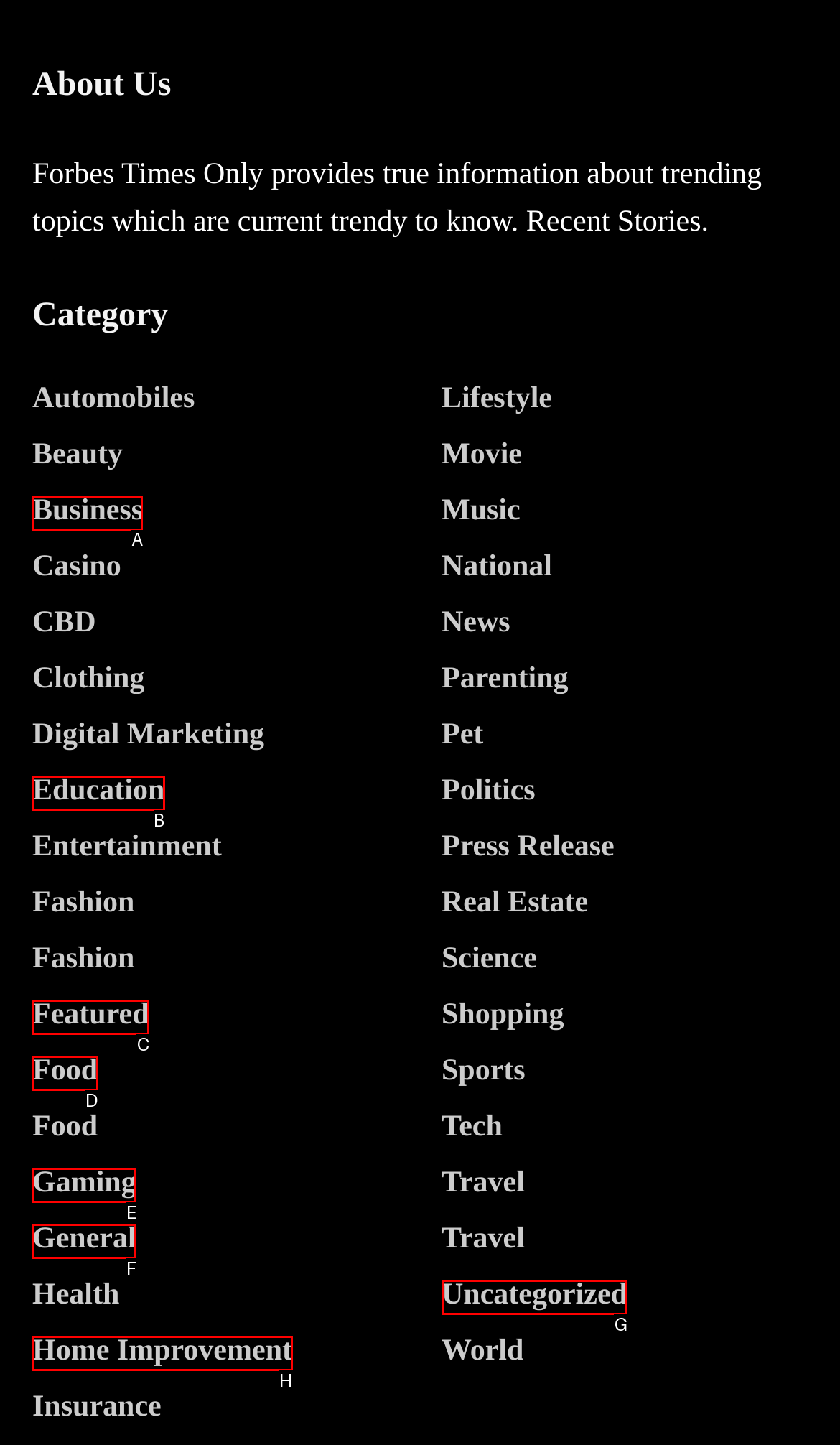Which option should be clicked to execute the task: Explore Business category?
Reply with the letter of the chosen option.

A